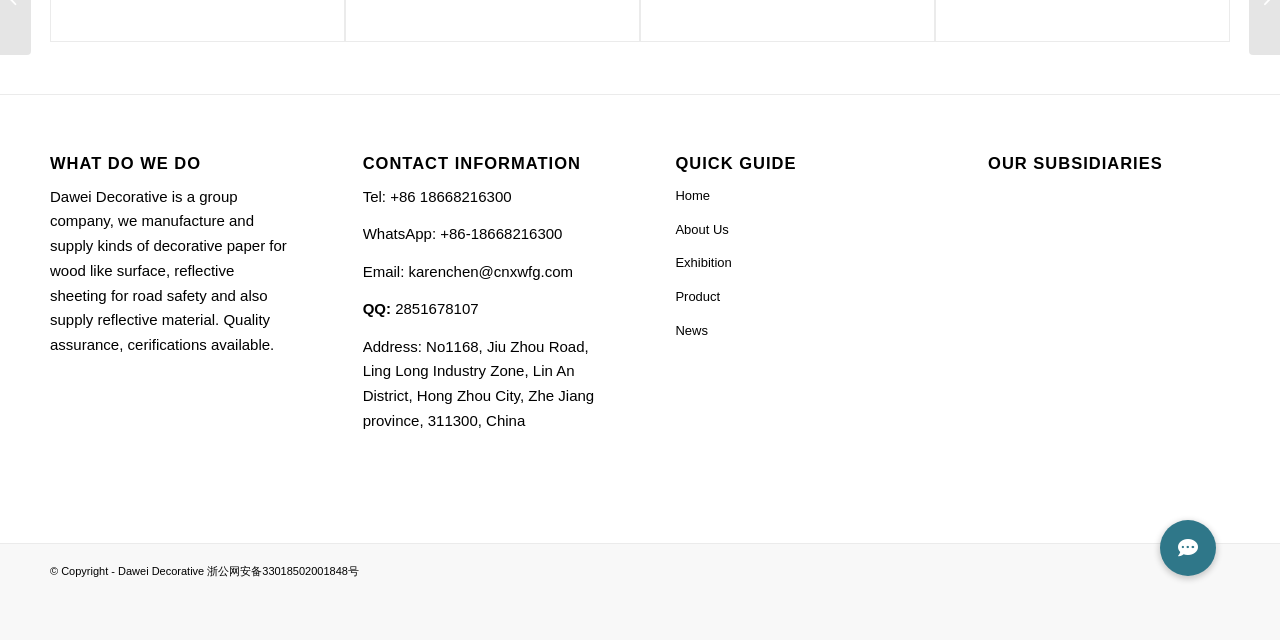Predict the bounding box of the UI element that fits this description: "Product".

[0.528, 0.439, 0.717, 0.492]